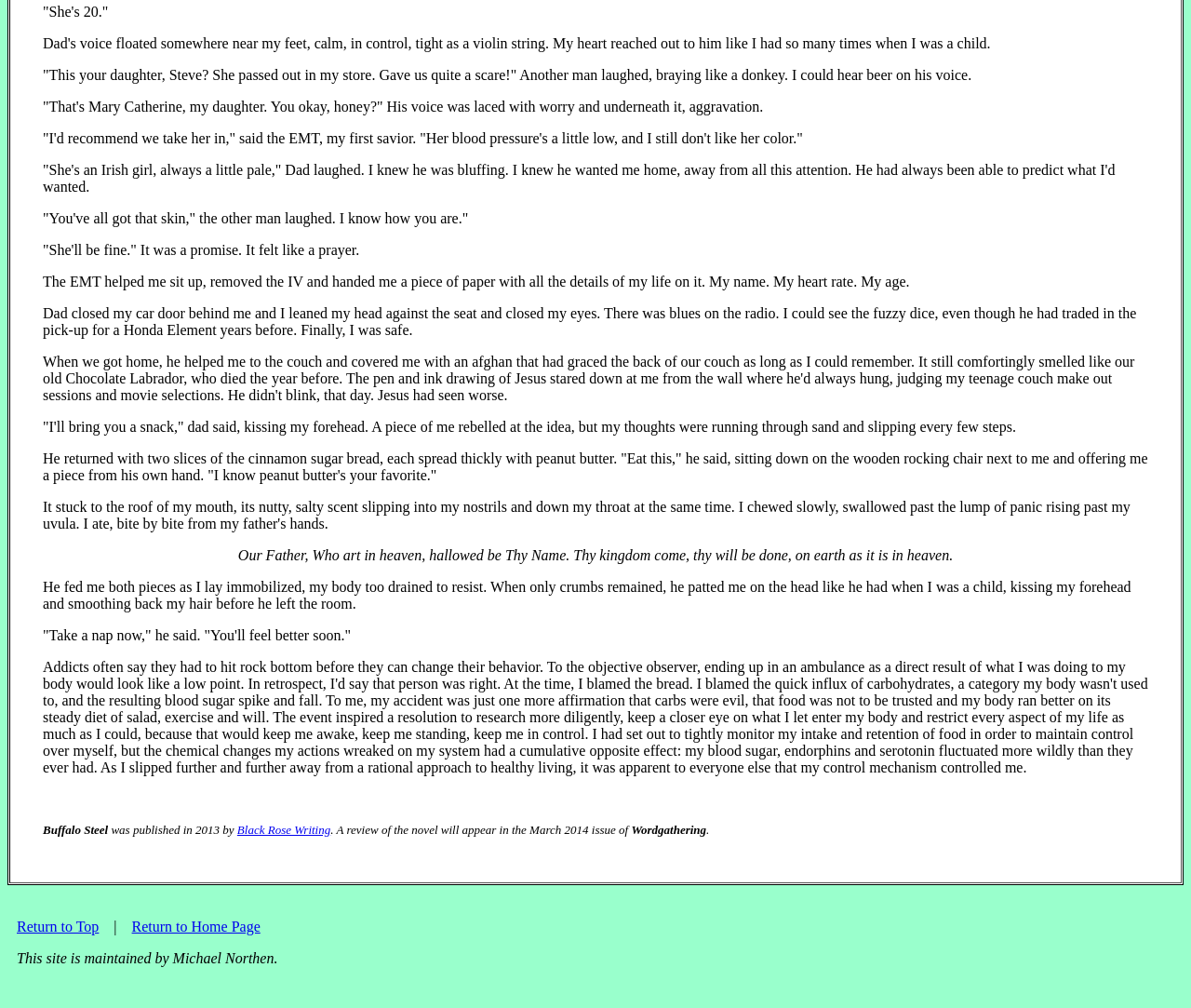Provide the bounding box coordinates, formatted as (top-left x, top-left y, bottom-right x, bottom-right y), with all values being floating point numbers between 0 and 1. Identify the bounding box of the UI element that matches the description: Return to Home Page

[0.111, 0.911, 0.219, 0.927]